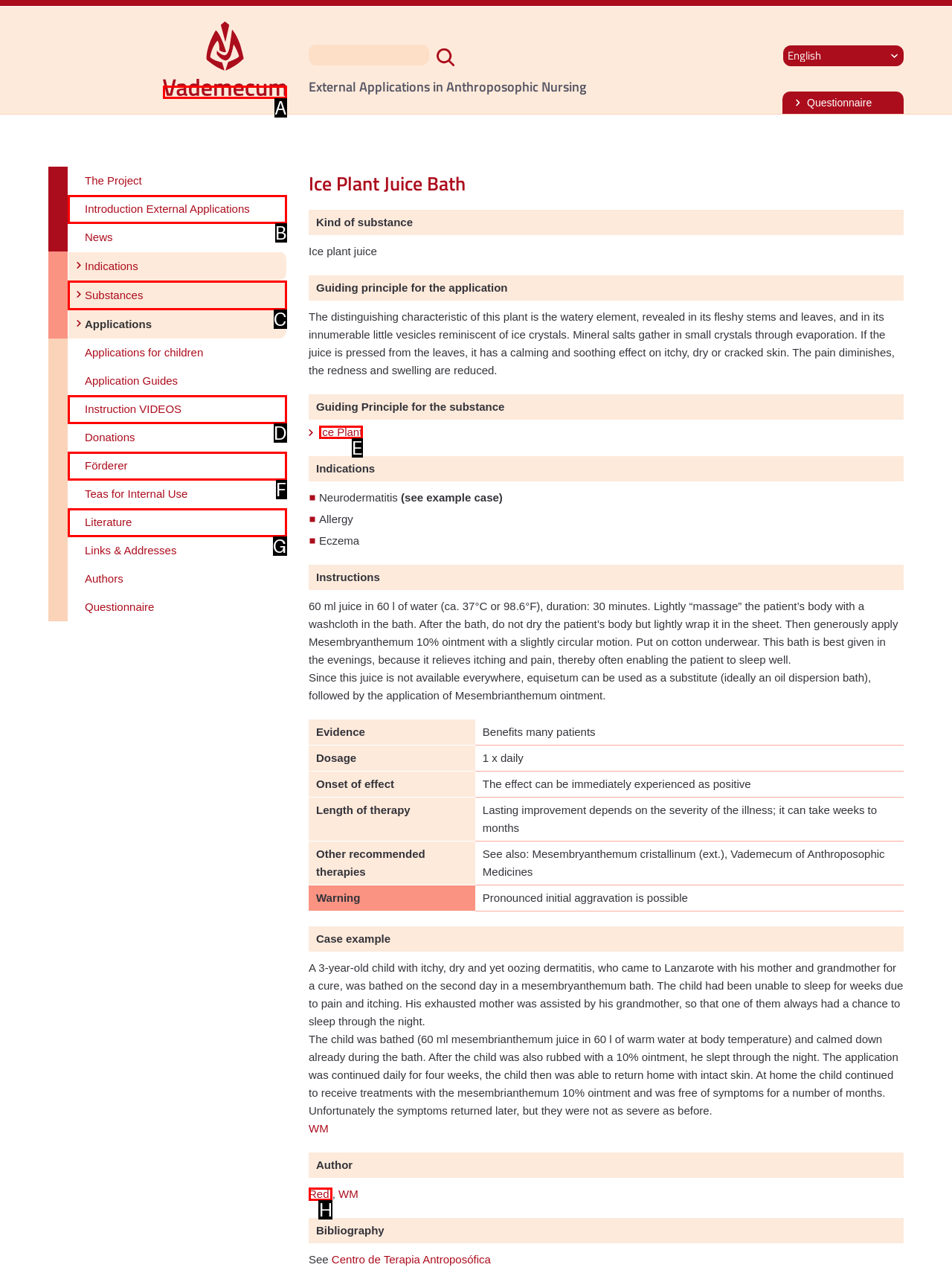Select the HTML element that matches the description: Instruction VIDEOS
Respond with the letter of the correct choice from the given options directly.

D